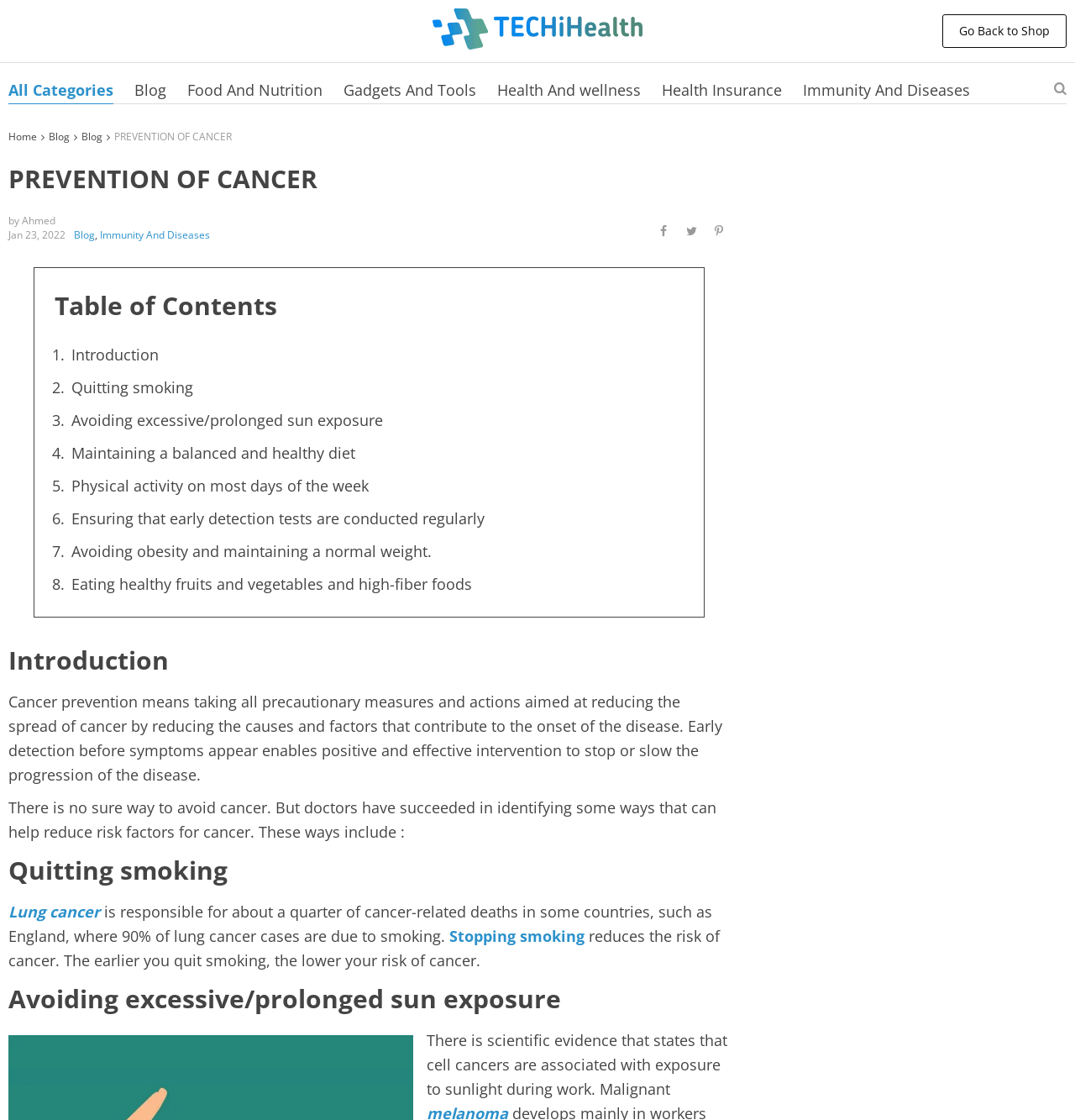What is the purpose of early detection tests?
Using the image as a reference, give an elaborate response to the question.

Based on the webpage's content, early detection tests are conducted regularly to enable positive and effective intervention to stop or slow the progression of the disease, as mentioned in the text 'Early detection before symptoms appear enables positive and effective intervention to stop or slow the progression of the disease.'.